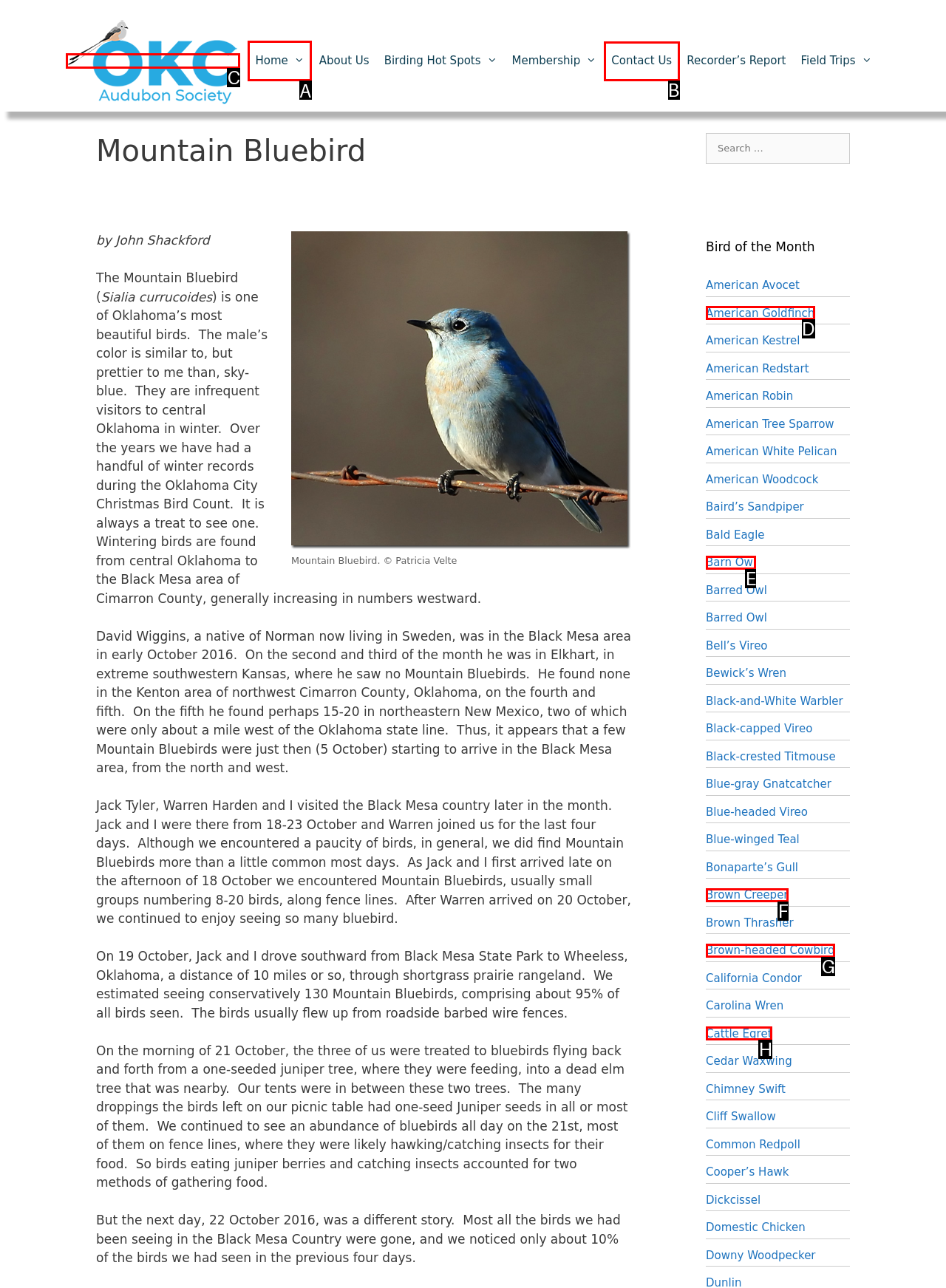From the options shown in the screenshot, tell me which lettered element I need to click to complete the task: Click the 'login dewa33' link.

None